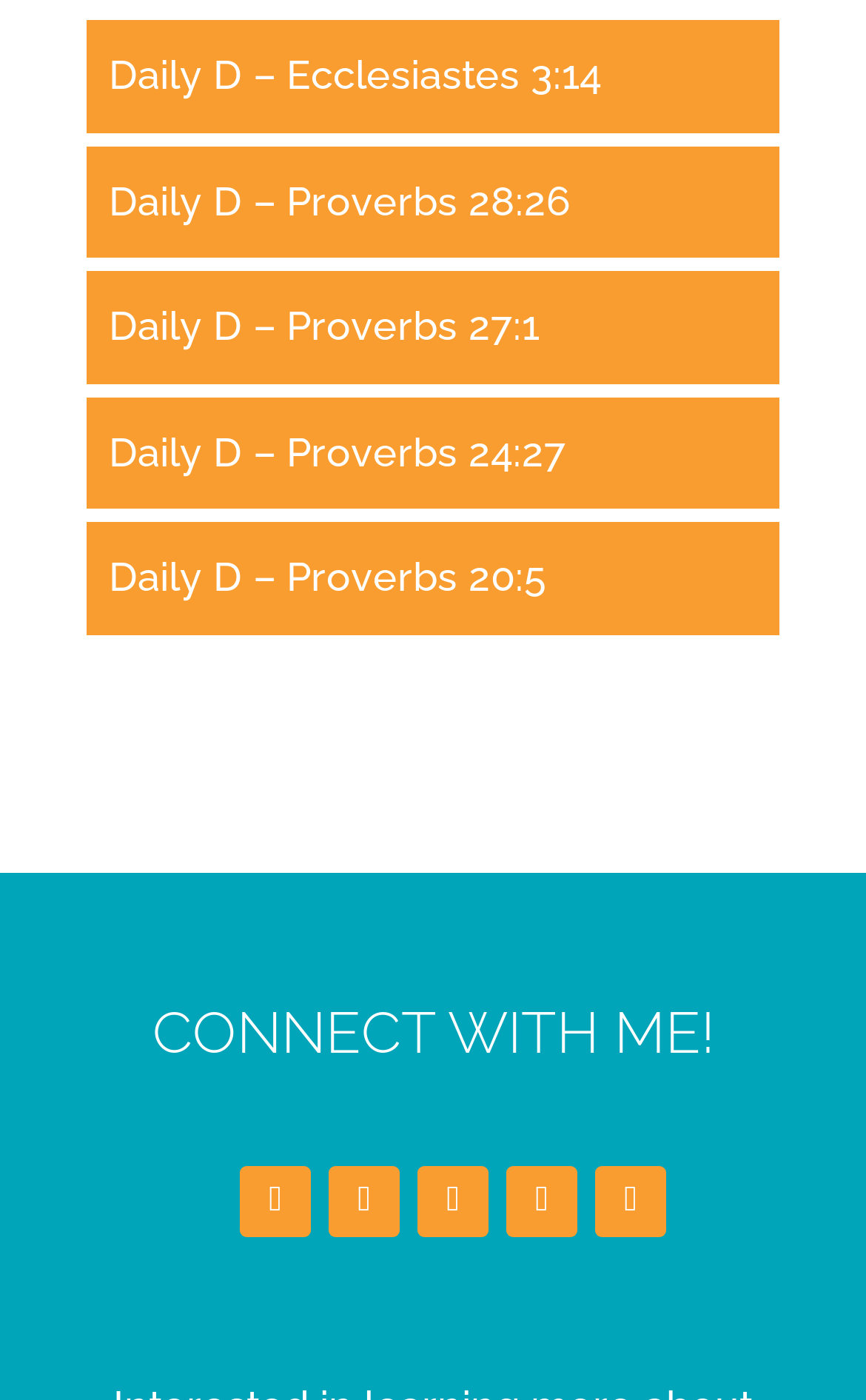What is the first daily devotional title?
Please look at the screenshot and answer in one word or a short phrase.

Ecclesiastes 3:14